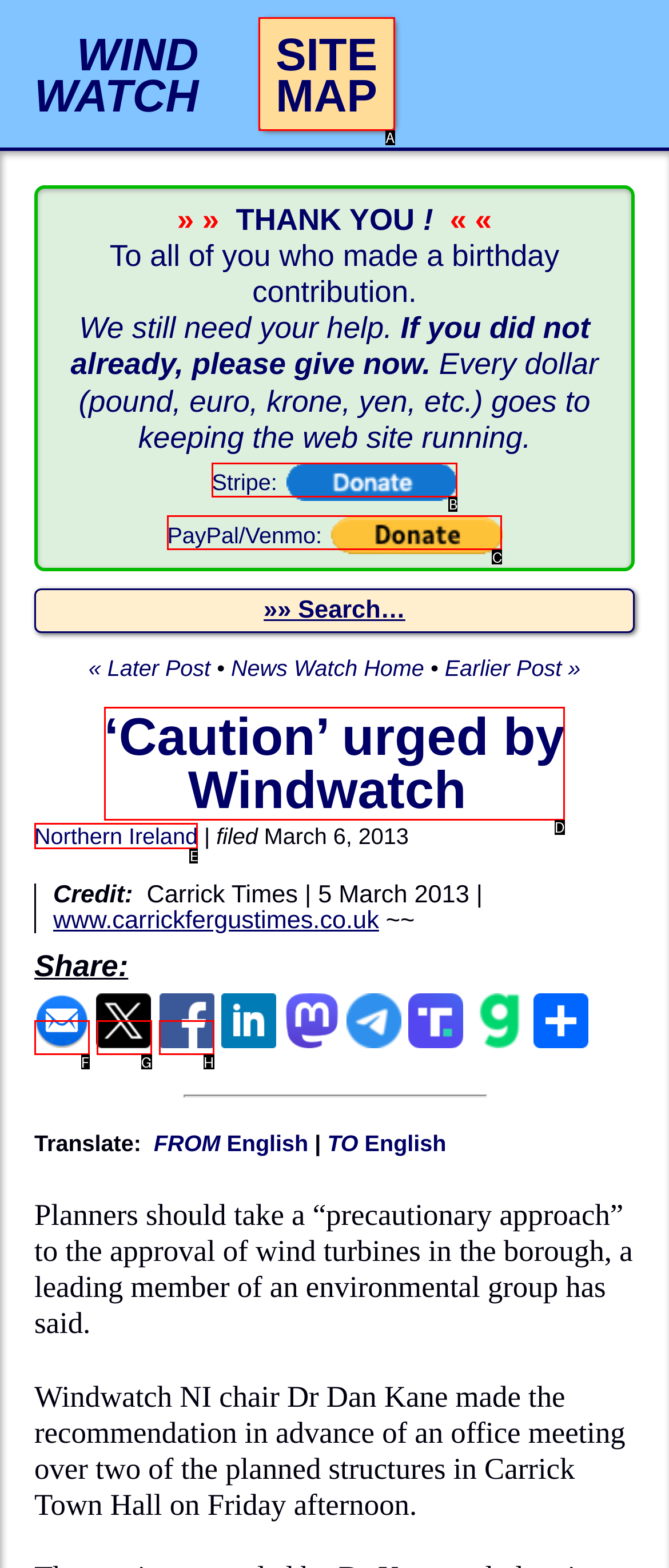Tell me which one HTML element I should click to complete the following task: Read the news article Answer with the option's letter from the given choices directly.

D